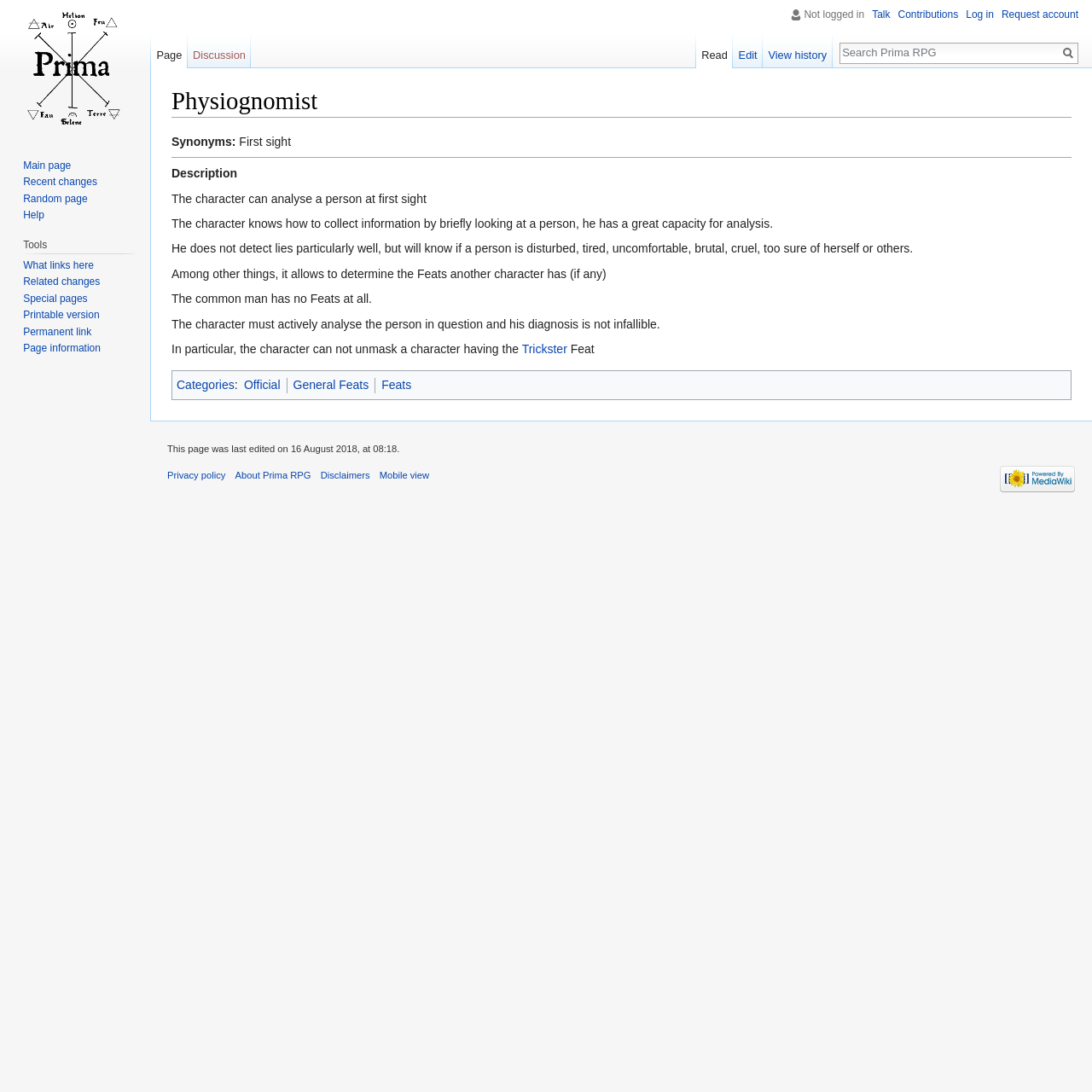What is the character's ability in Physiognomist?
Use the image to answer the question with a single word or phrase.

Analyse a person at first sight